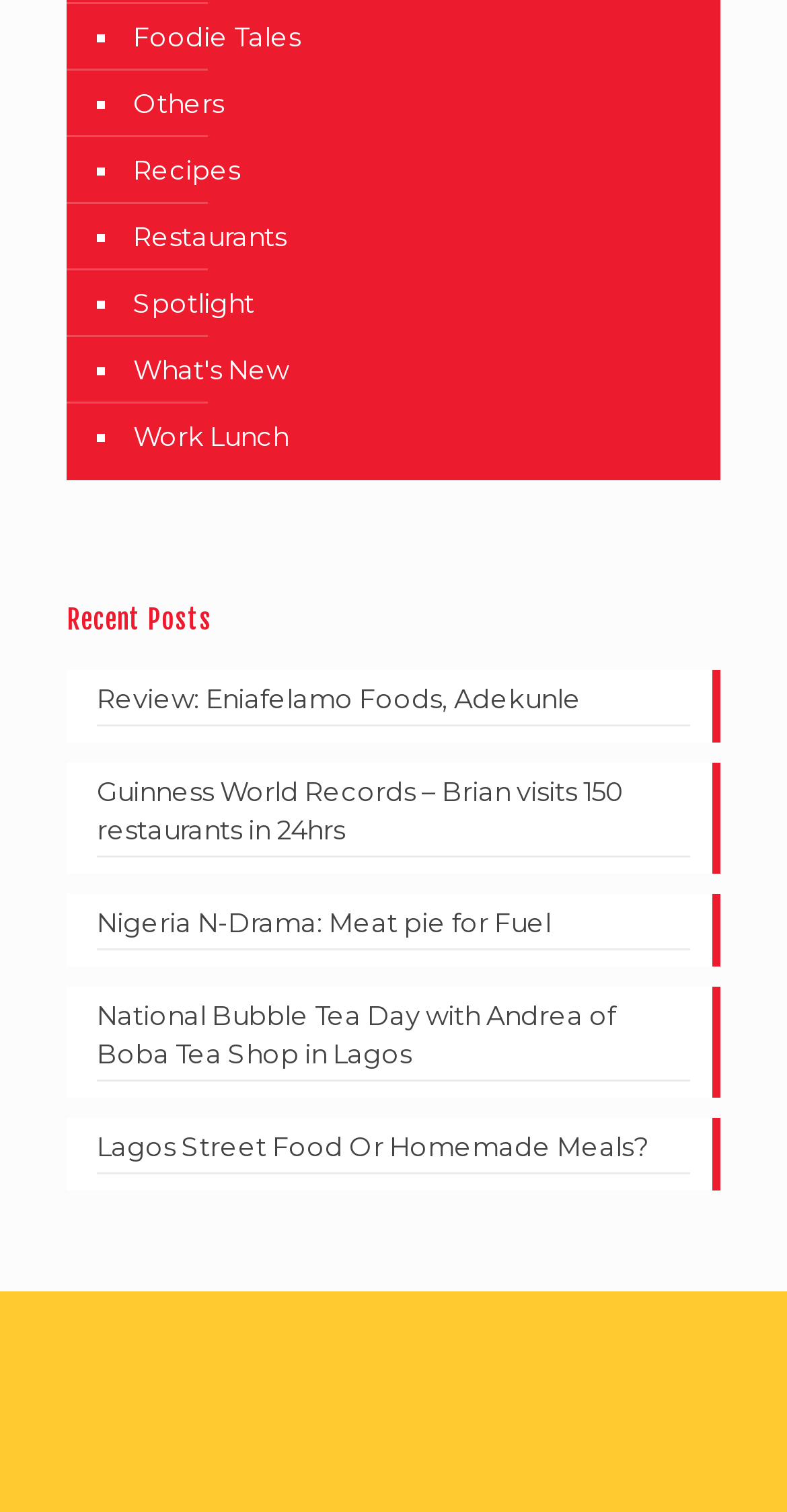Please study the image and answer the question comprehensively:
Is there a section for featured content?

I looked at the structure of the webpage and found a section labeled 'Recent Posts', which suggests that it is a section for featured content. The links listed under this section appear to be highlighted or featured articles.